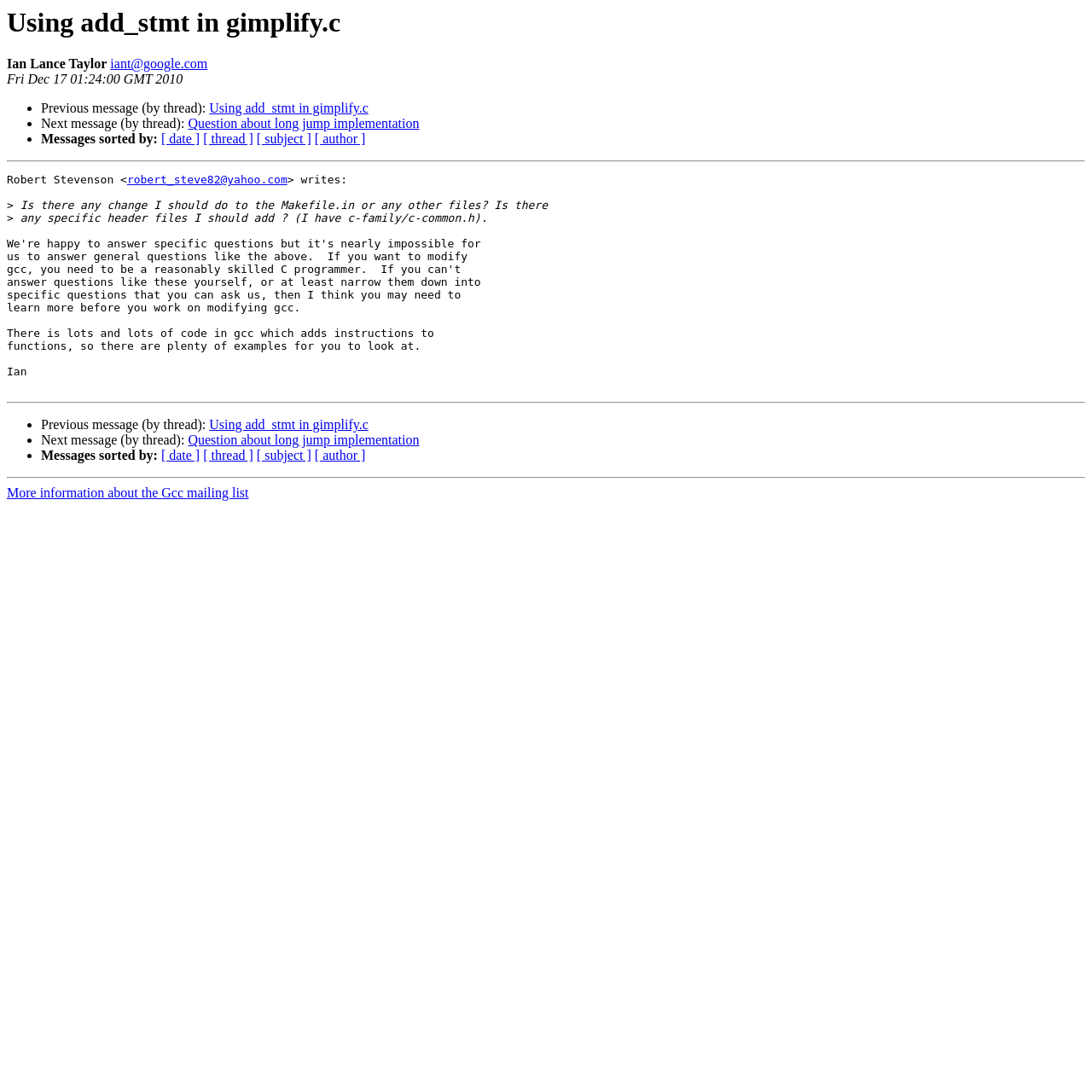Find the headline of the webpage and generate its text content.

Using add_stmt in gimplify.c